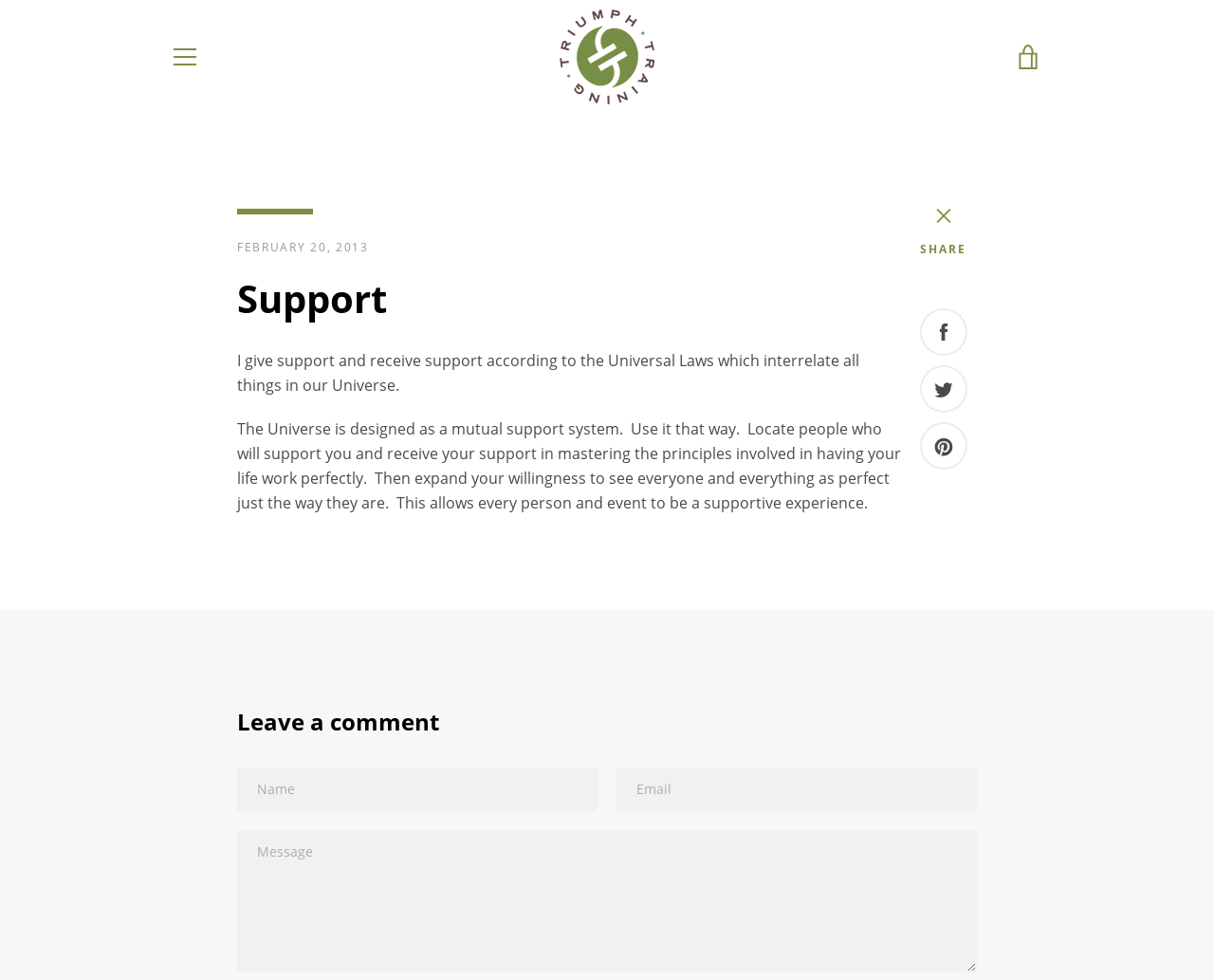Provide a brief response to the question using a single word or phrase: 
What is the purpose of the textboxes at the bottom of the page?

To leave a comment